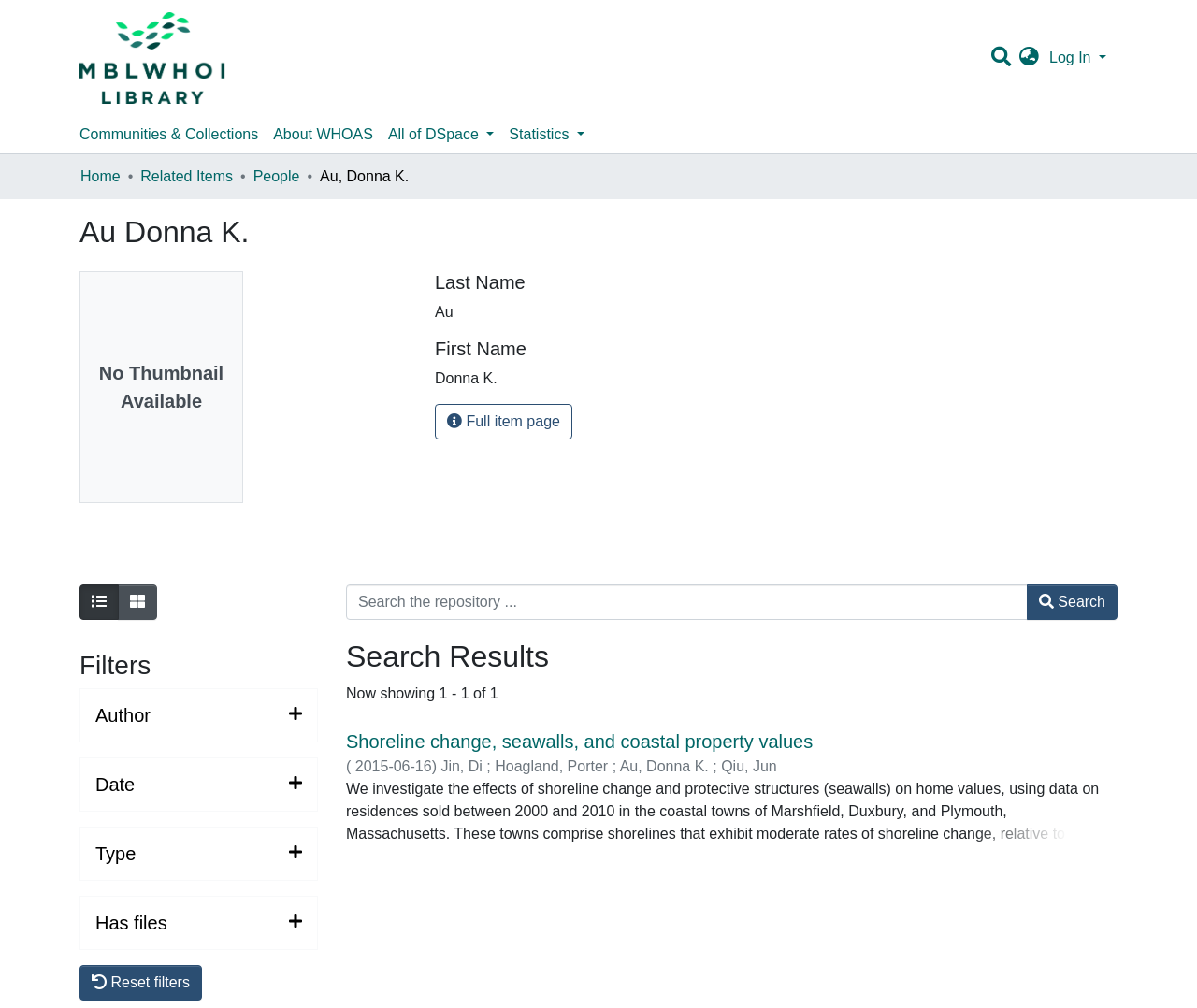Provide your answer in a single word or phrase: 
What is the search result count?

1